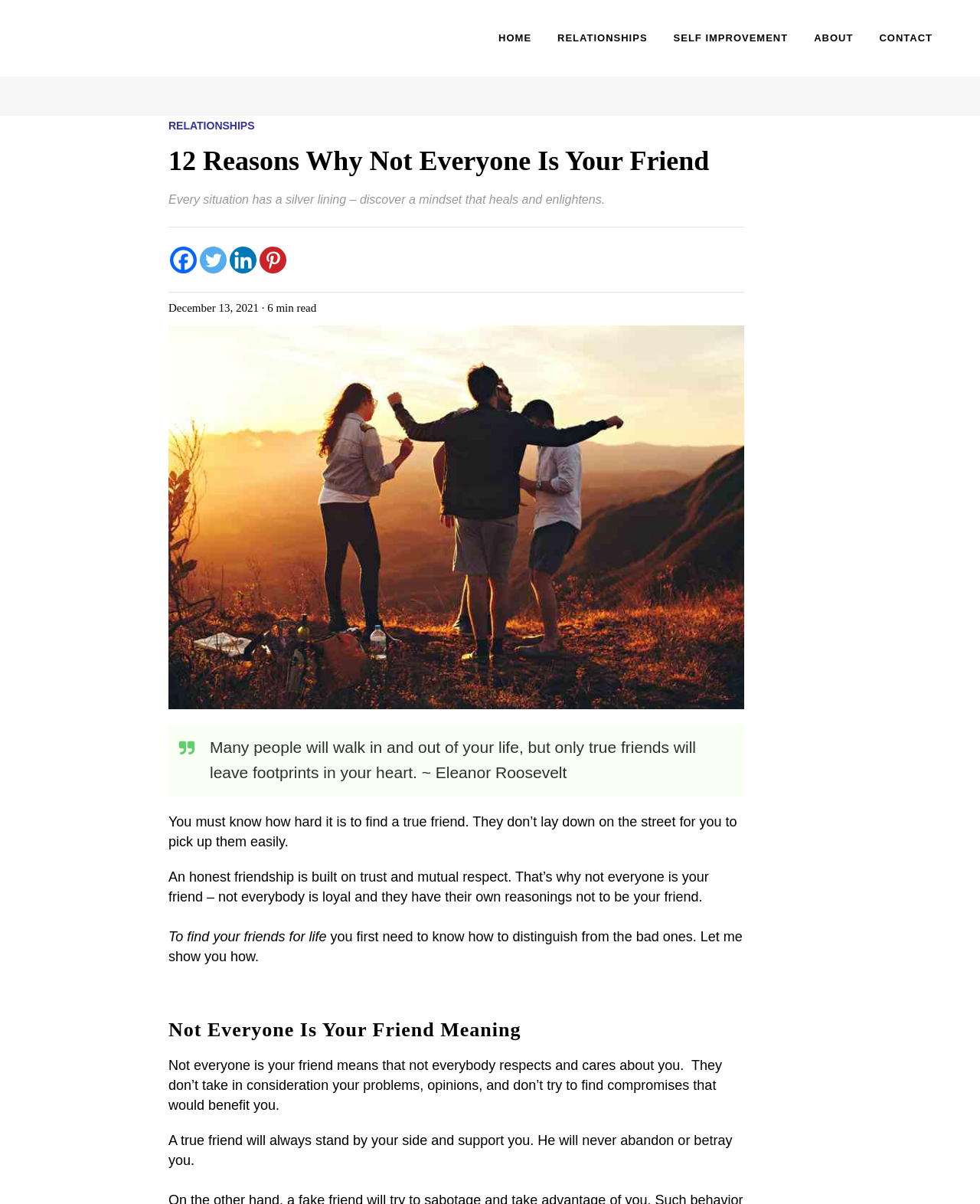Please give a short response to the question using one word or a phrase:
What is the purpose of the image on the webpage?

Illustrate the article